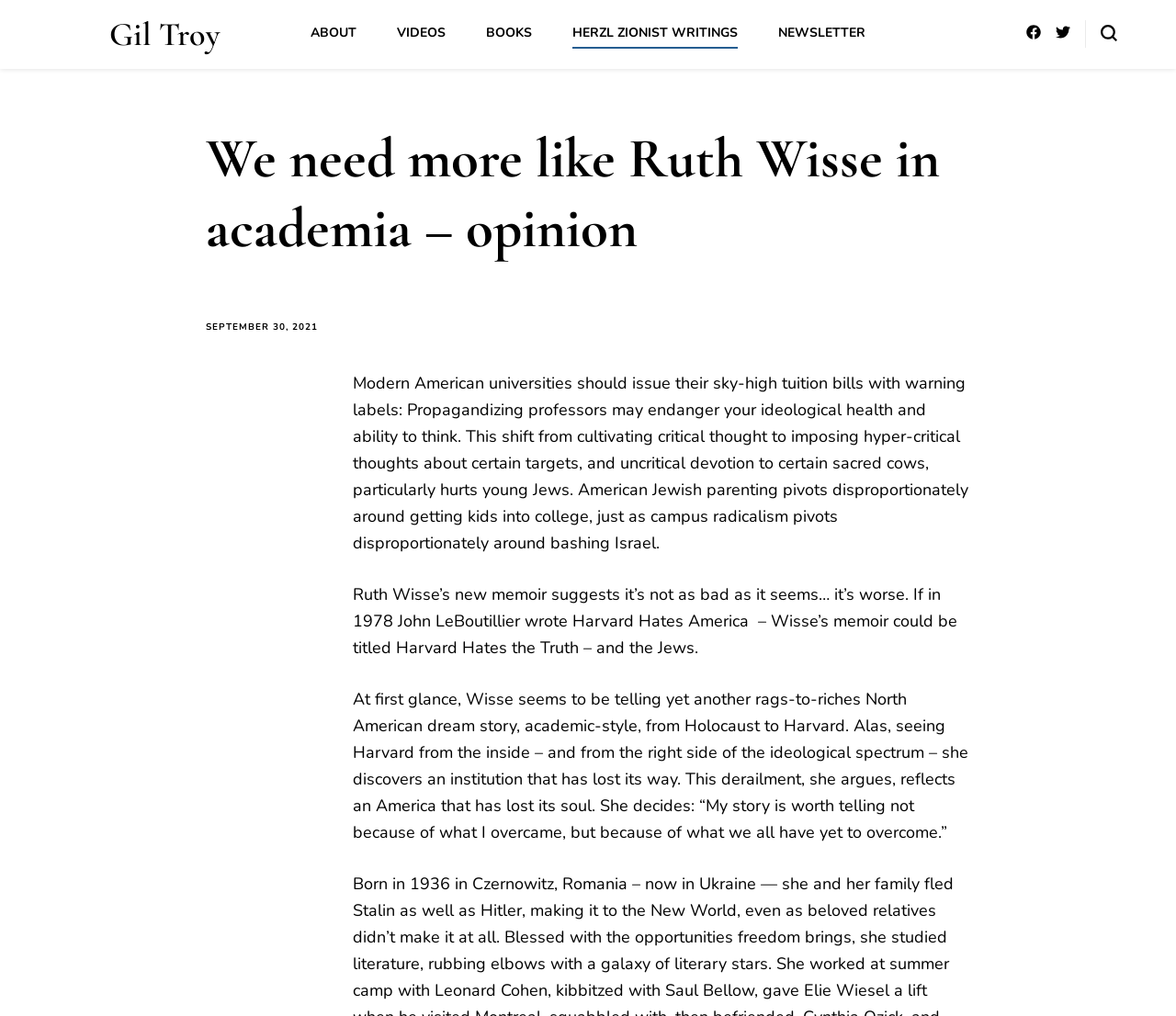Locate the bounding box coordinates of the region to be clicked to comply with the following instruction: "Check the NEWSLETTER". The coordinates must be four float numbers between 0 and 1, in the form [left, top, right, bottom].

[0.662, 0.024, 0.736, 0.041]